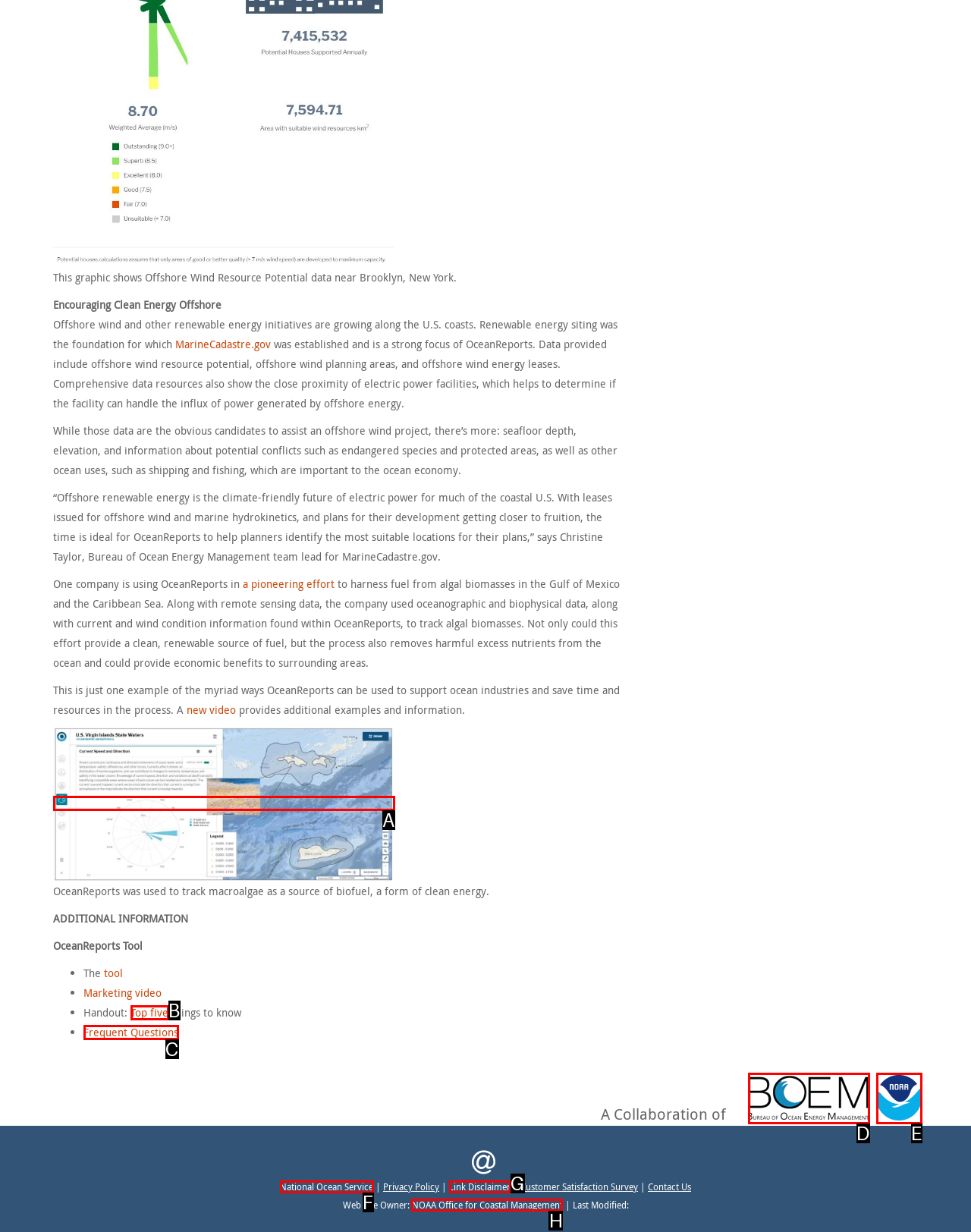Point out the HTML element that matches the following description: NOAA Office for Coastal Management
Answer with the letter from the provided choices.

H